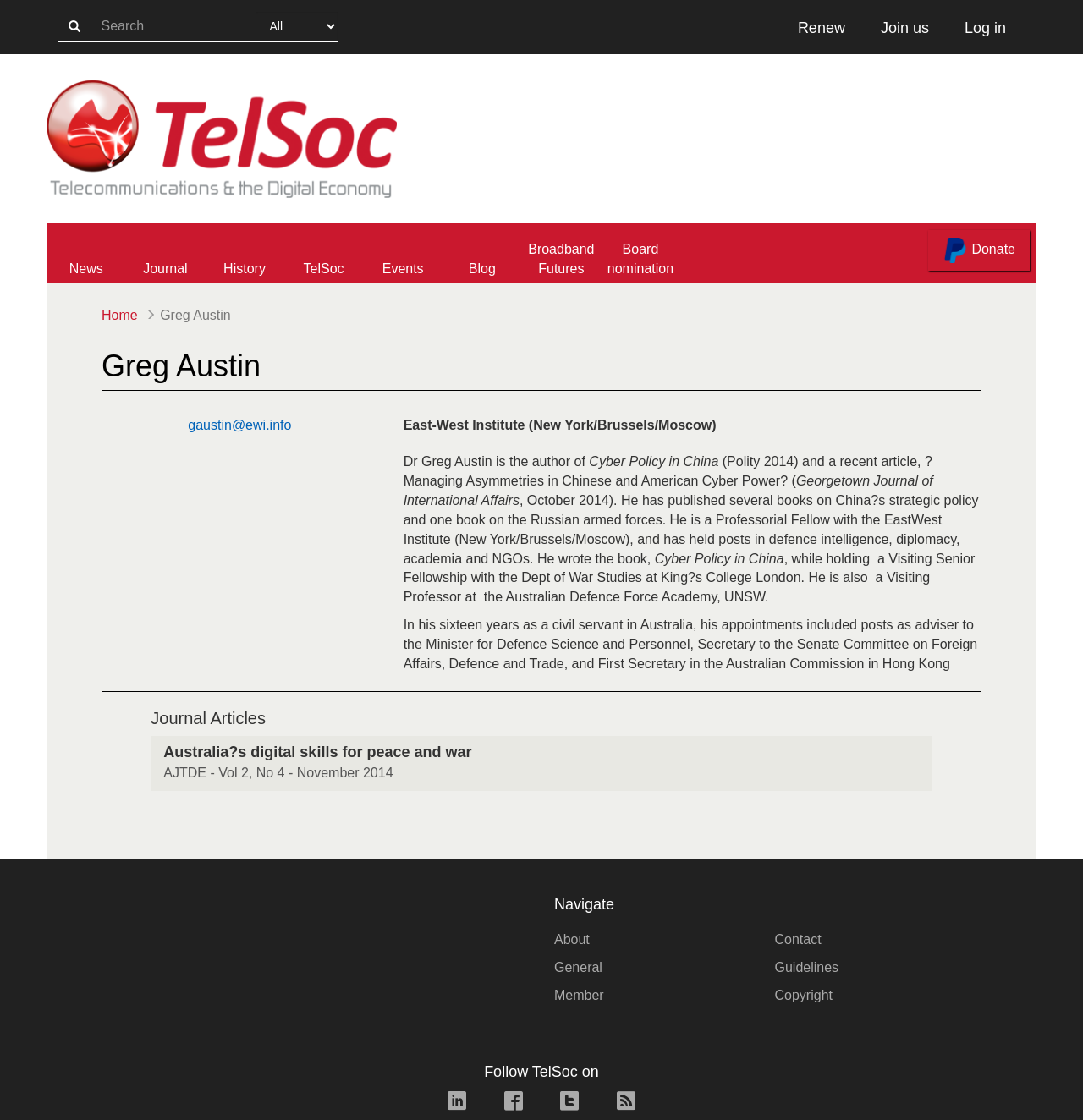Please identify the bounding box coordinates of the element's region that needs to be clicked to fulfill the following instruction: "Donate with paypal". The bounding box coordinates should consist of four float numbers between 0 and 1, i.e., [left, top, right, bottom].

[0.857, 0.205, 0.951, 0.242]